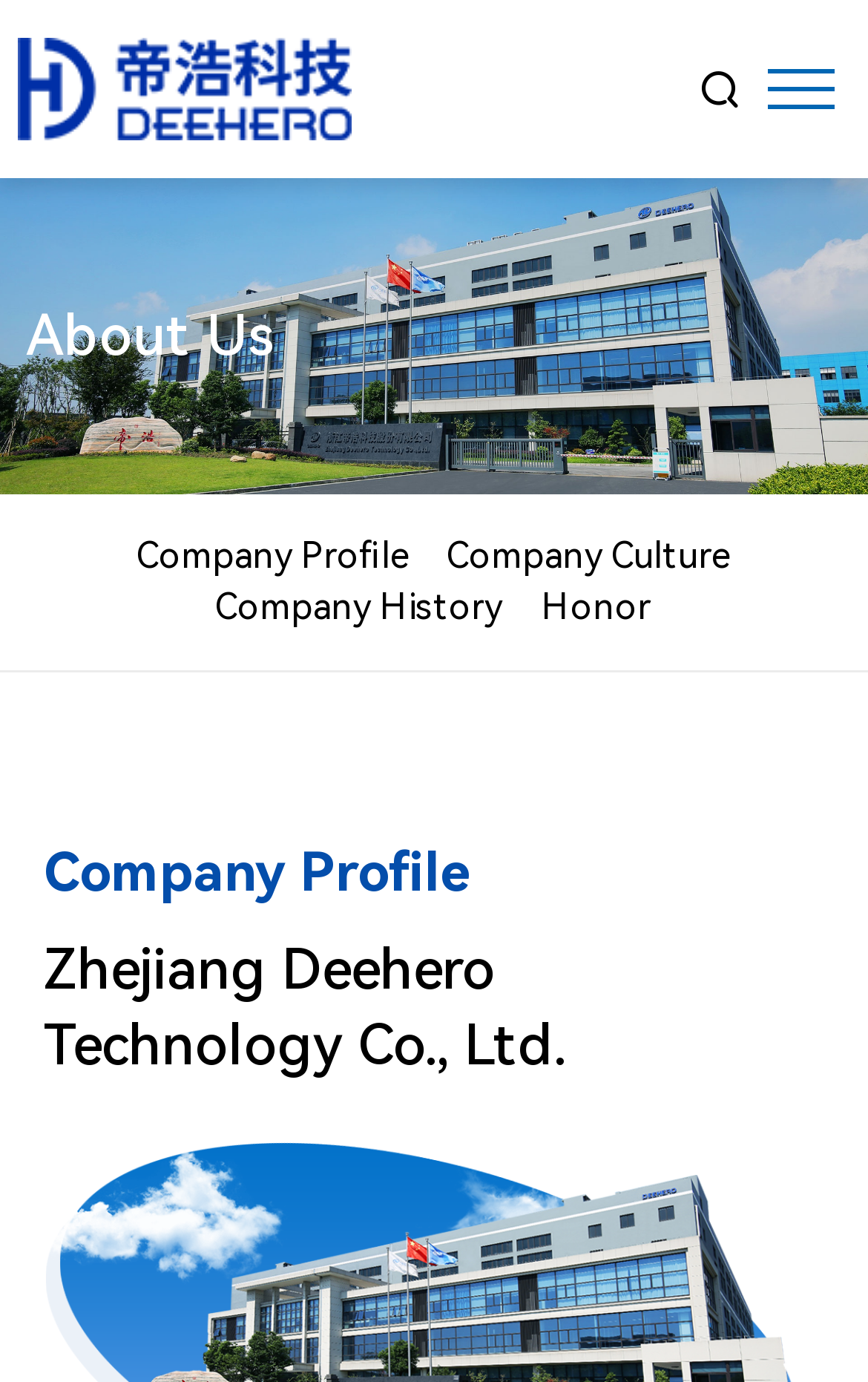Predict the bounding box coordinates of the UI element that matches this description: "Company History". The coordinates should be in the format [left, top, right, bottom] with each value between 0 and 1.

[0.248, 0.422, 0.582, 0.458]